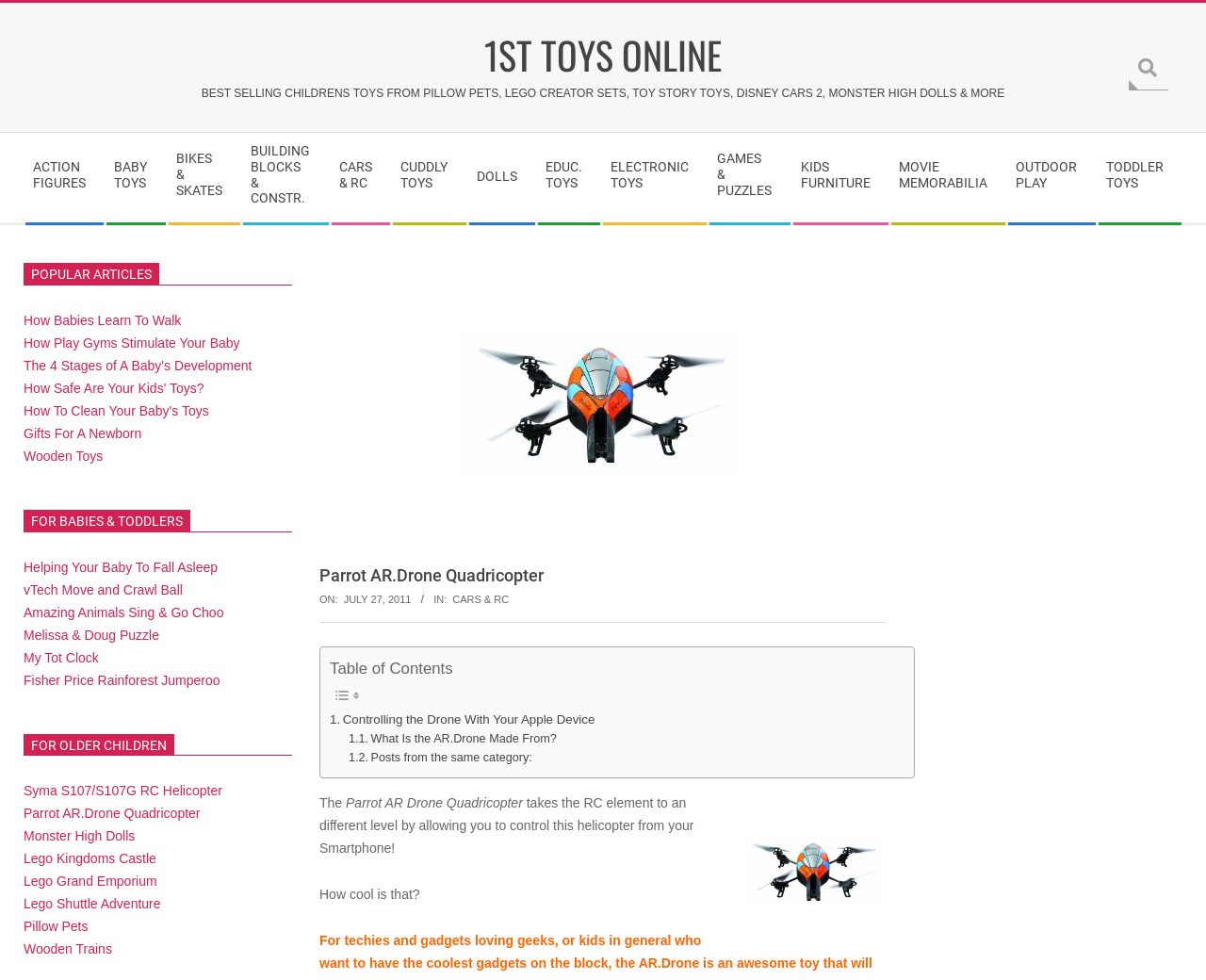Determine the bounding box coordinates for the element that should be clicked to follow this instruction: "Explore CARS & RC". The coordinates should be given as four float numbers between 0 and 1, in the format [left, top, right, bottom].

[0.274, 0.152, 0.324, 0.211]